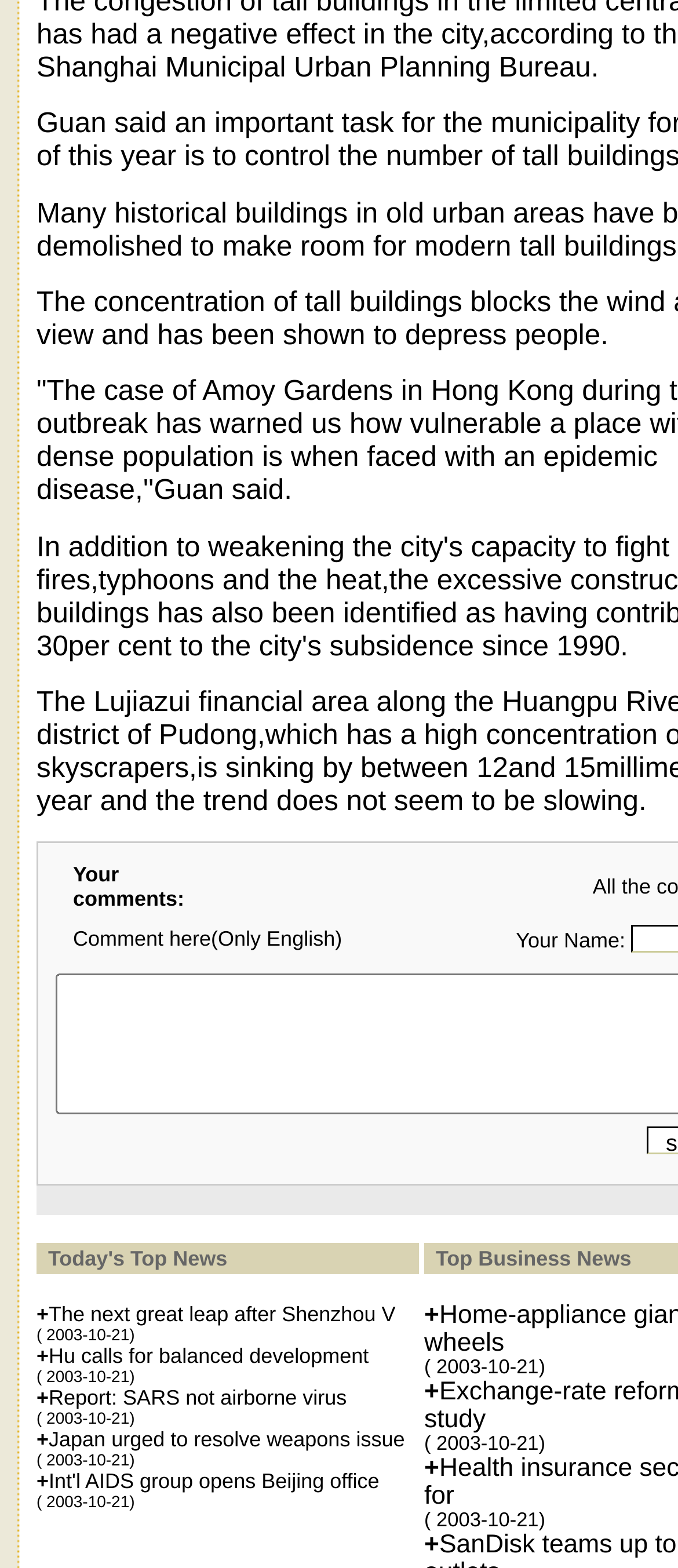What is the category of the news articles?
Please give a detailed and elaborate answer to the question.

The category of the news articles is indicated by the text 'Today's Top News' which is located above the list of news articles.